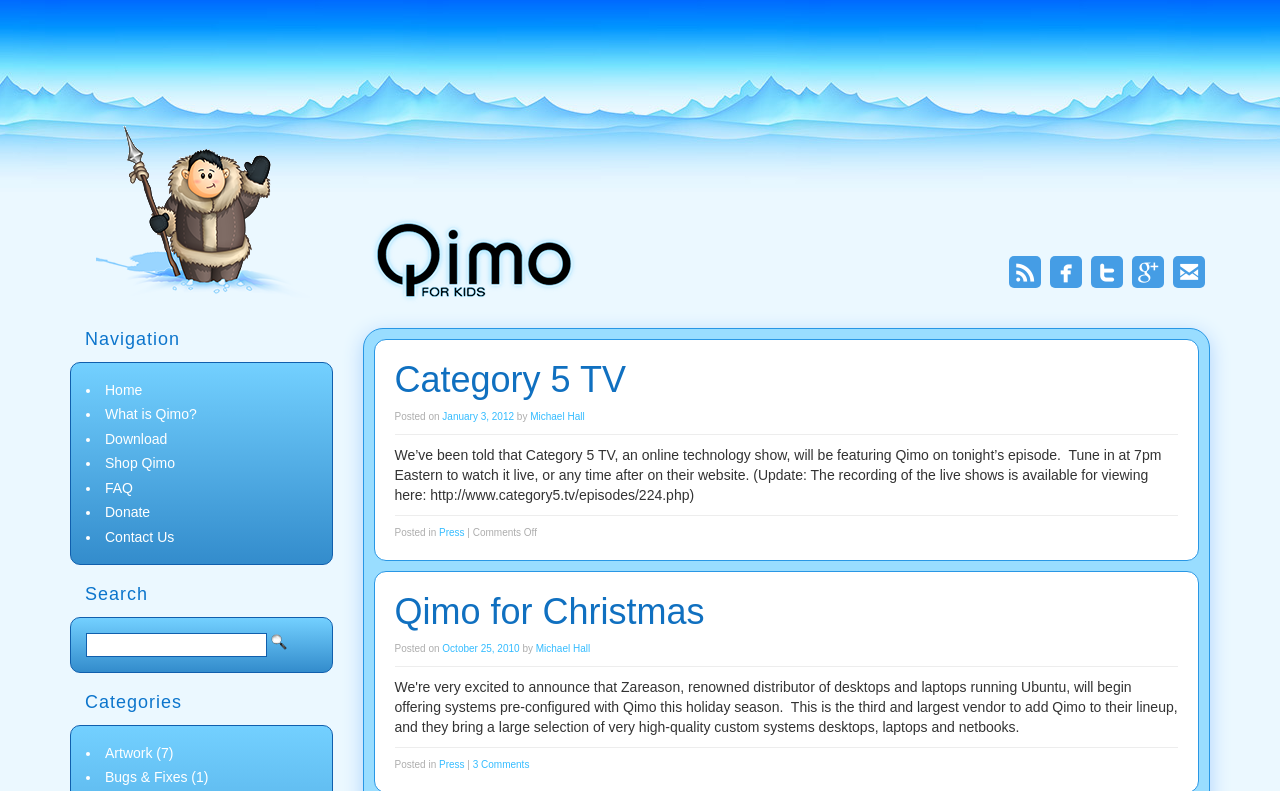Find the bounding box coordinates of the clickable area that will achieve the following instruction: "Follow Qimo on Facebook".

[0.821, 0.324, 0.846, 0.364]